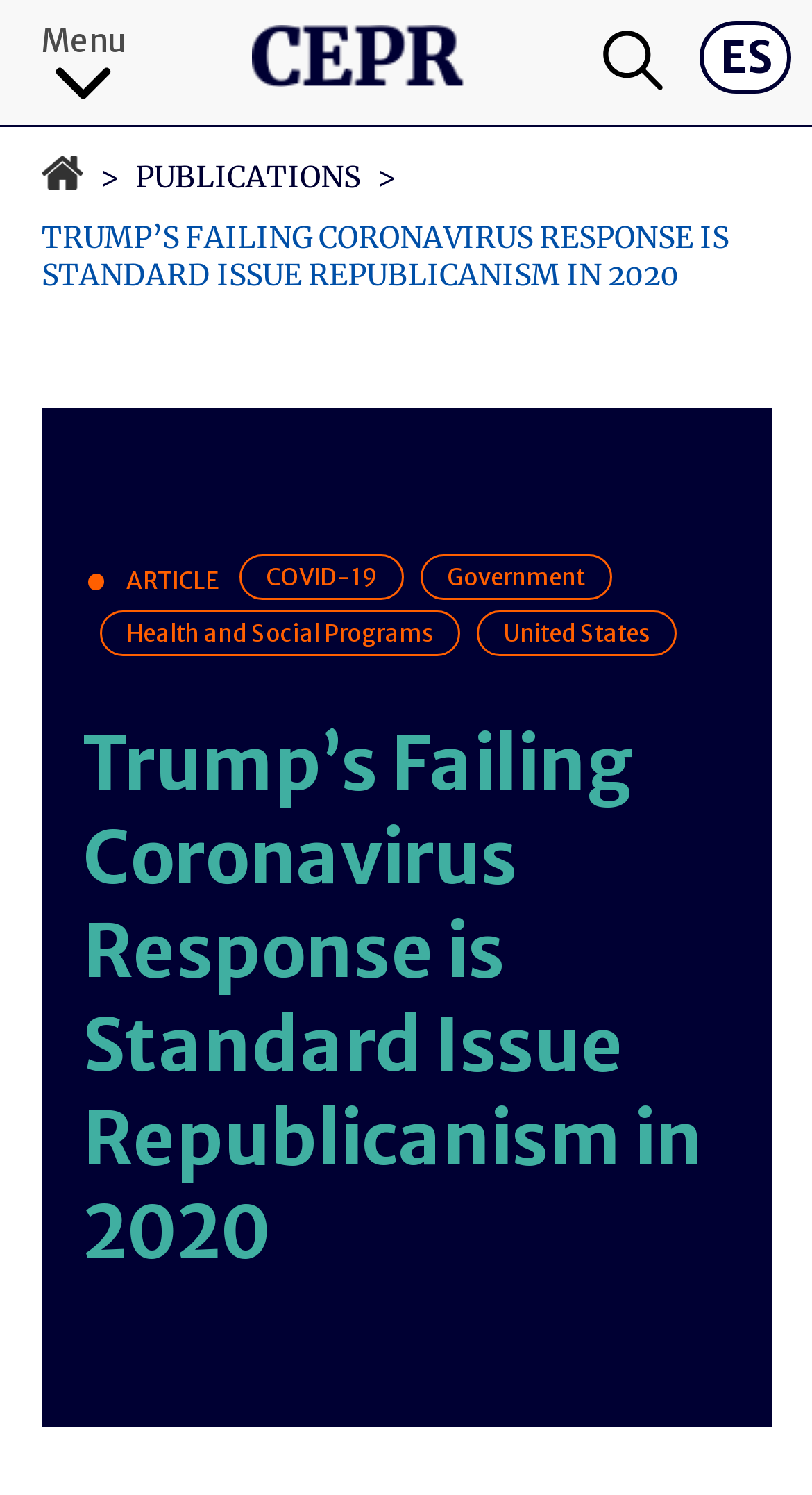Could you find the bounding box coordinates of the clickable area to complete this instruction: "Click the Center for Economic and Policy Research link"?

[0.311, 0.017, 0.572, 0.045]